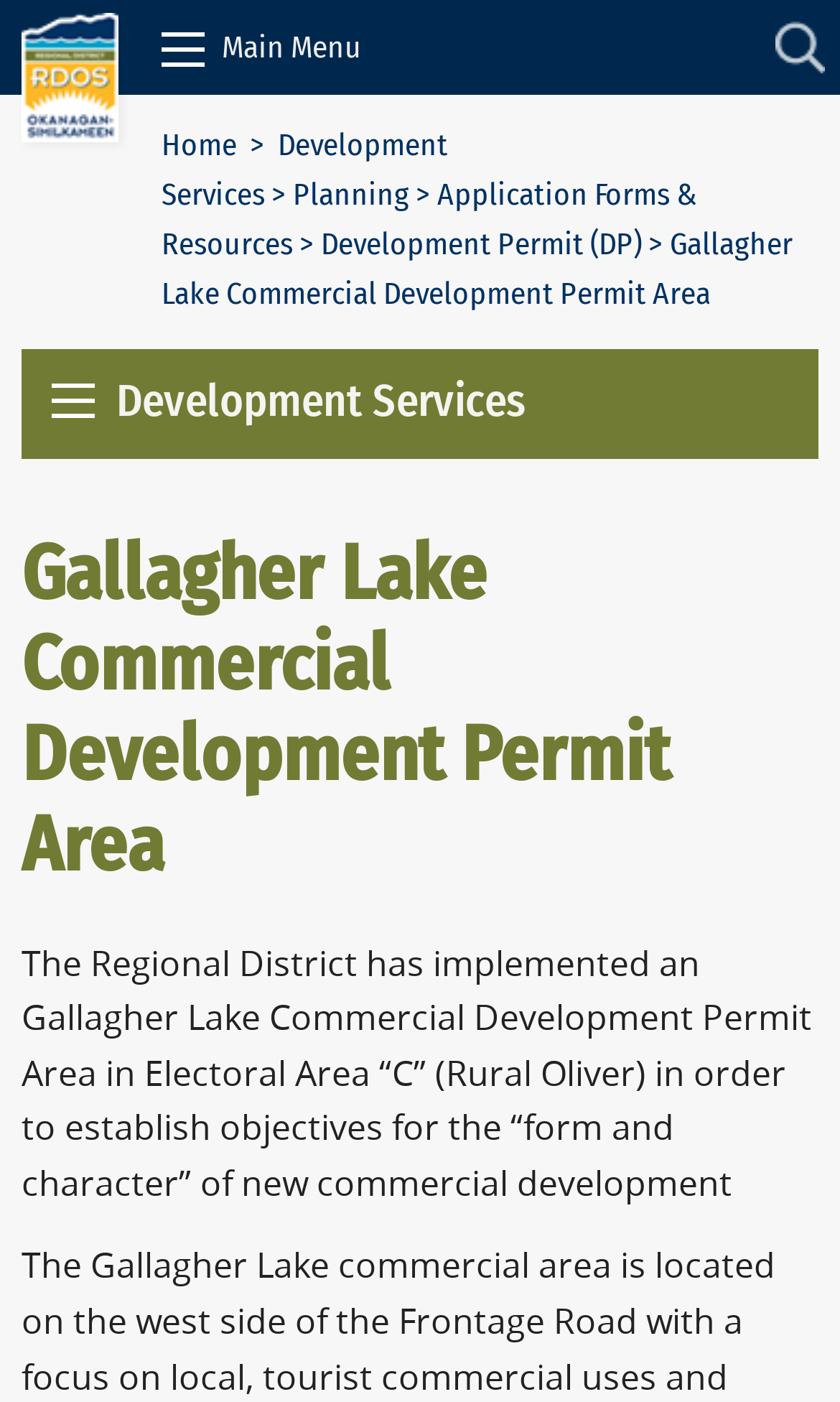Provide the bounding box coordinates of the section that needs to be clicked to accomplish the following instruction: "go to home page."

None